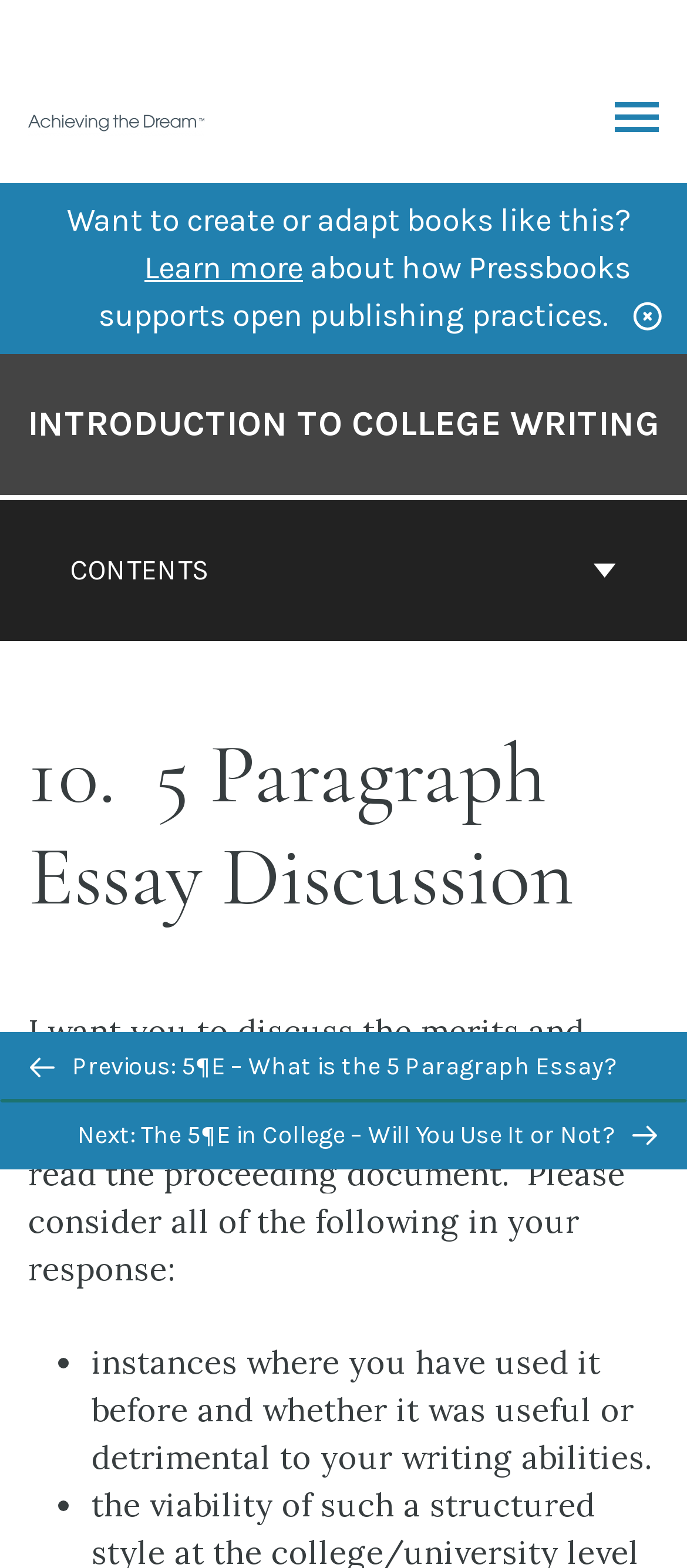Bounding box coordinates are specified in the format (top-left x, top-left y, bottom-right x, bottom-right y). All values are floating point numbers bounded between 0 and 1. Please provide the bounding box coordinate of the region this sentence describes: Contents

[0.01, 0.319, 0.99, 0.409]